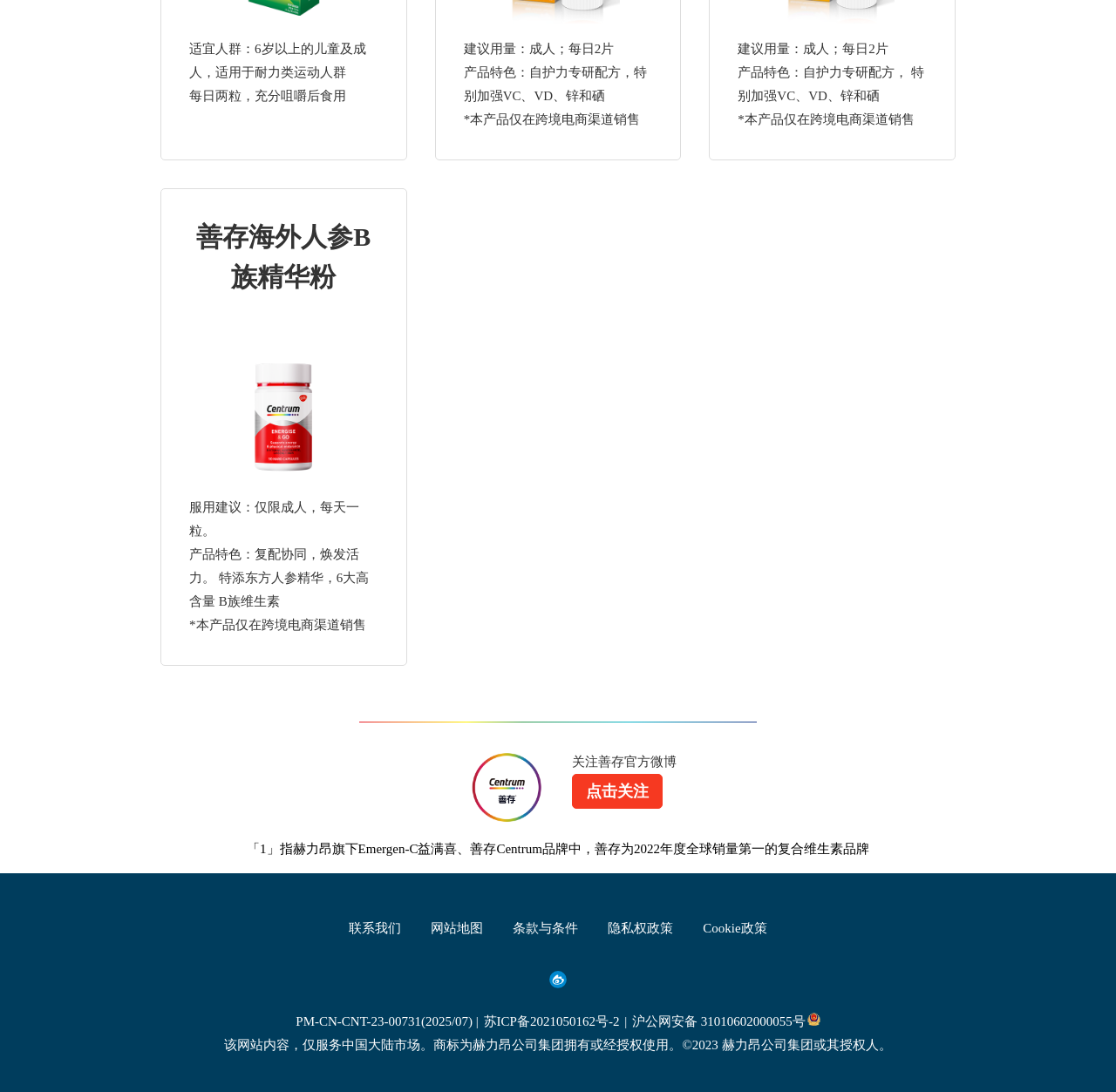Please provide the bounding box coordinates for the element that needs to be clicked to perform the following instruction: "Follow the official Weibo of Shan Cun". The coordinates should be given as four float numbers between 0 and 1, i.e., [left, top, right, bottom].

[0.512, 0.691, 0.606, 0.704]